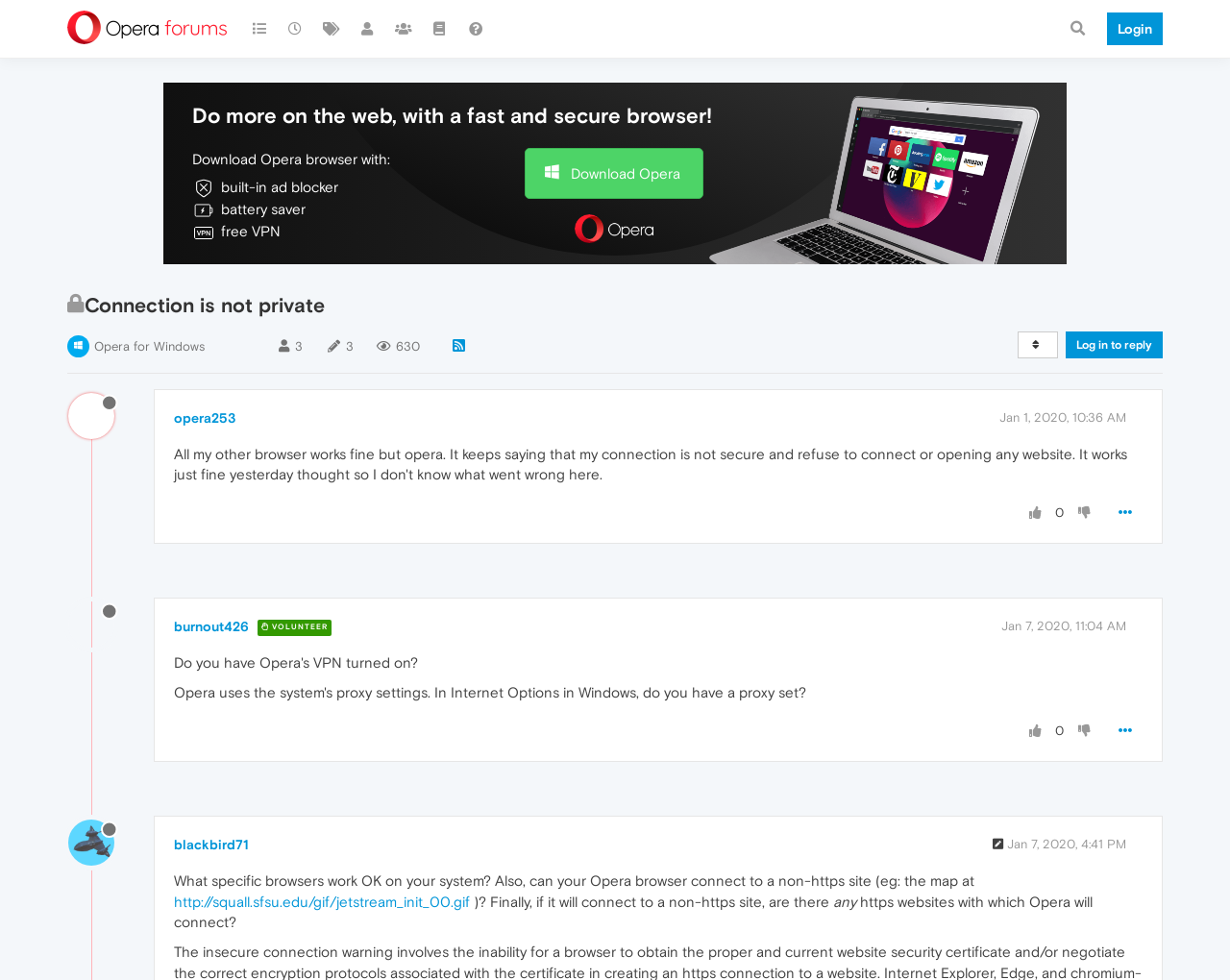Please determine the bounding box coordinates of the element's region to click for the following instruction: "Click the 'Login' link".

[0.892, 0.0, 0.945, 0.059]